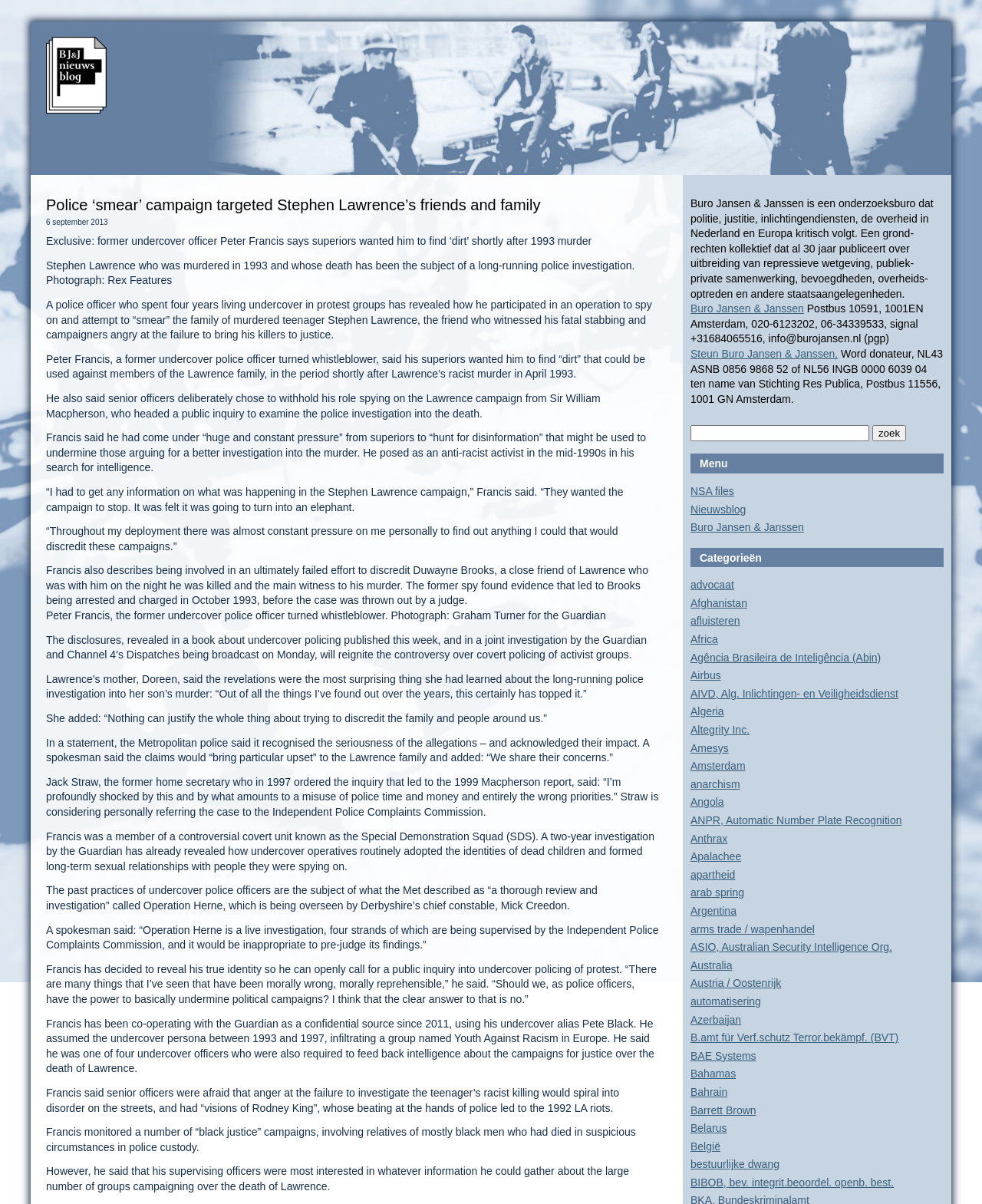Identify the bounding box coordinates for the UI element described as: "Steun Buro Jansen & Janssen.".

[0.703, 0.289, 0.853, 0.299]